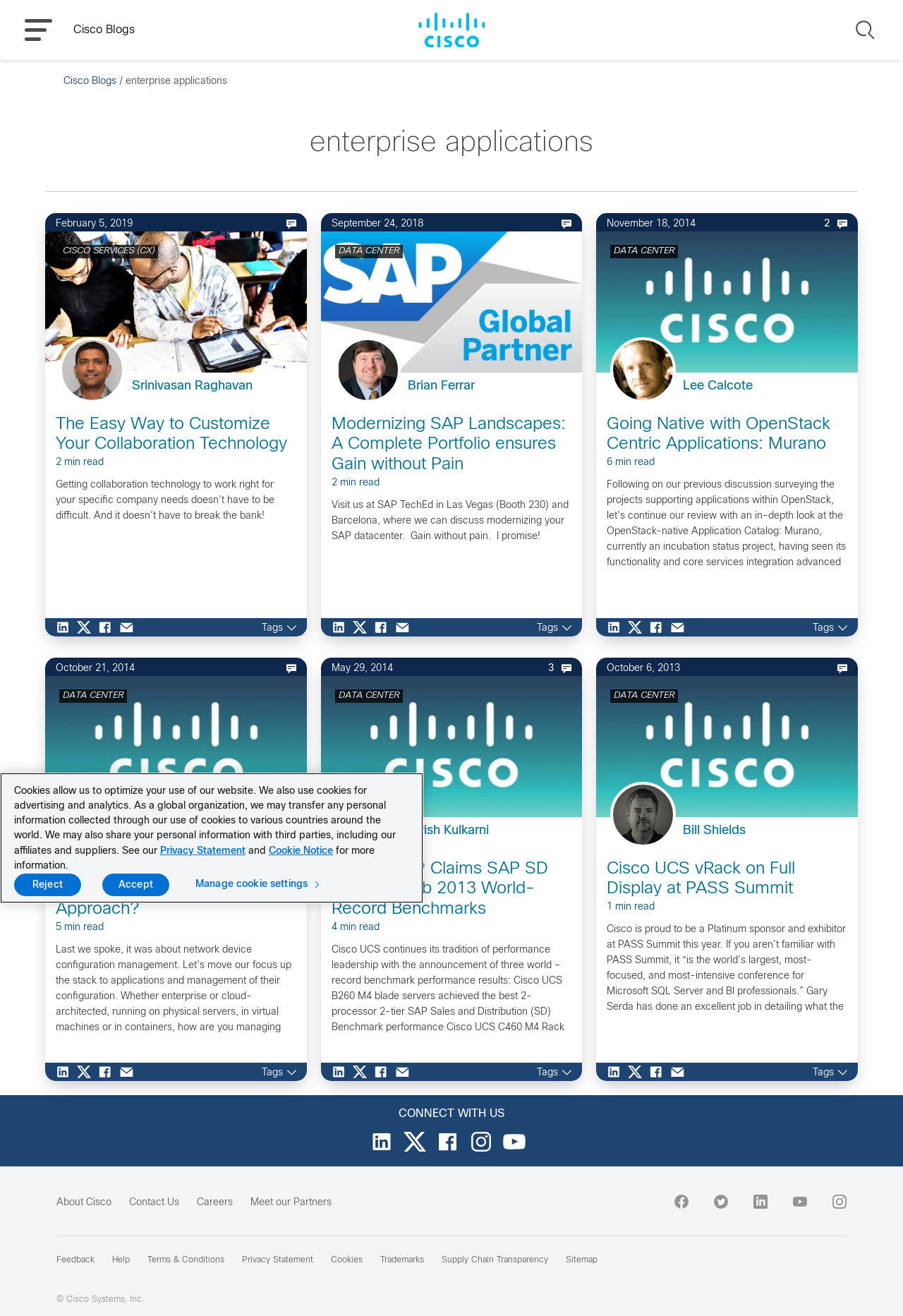How many articles are on this page?
Examine the webpage screenshot and provide an in-depth answer to the question.

I counted the number of headings with the text 'min read' which indicates the start of an article. There are 4 such headings on this page.